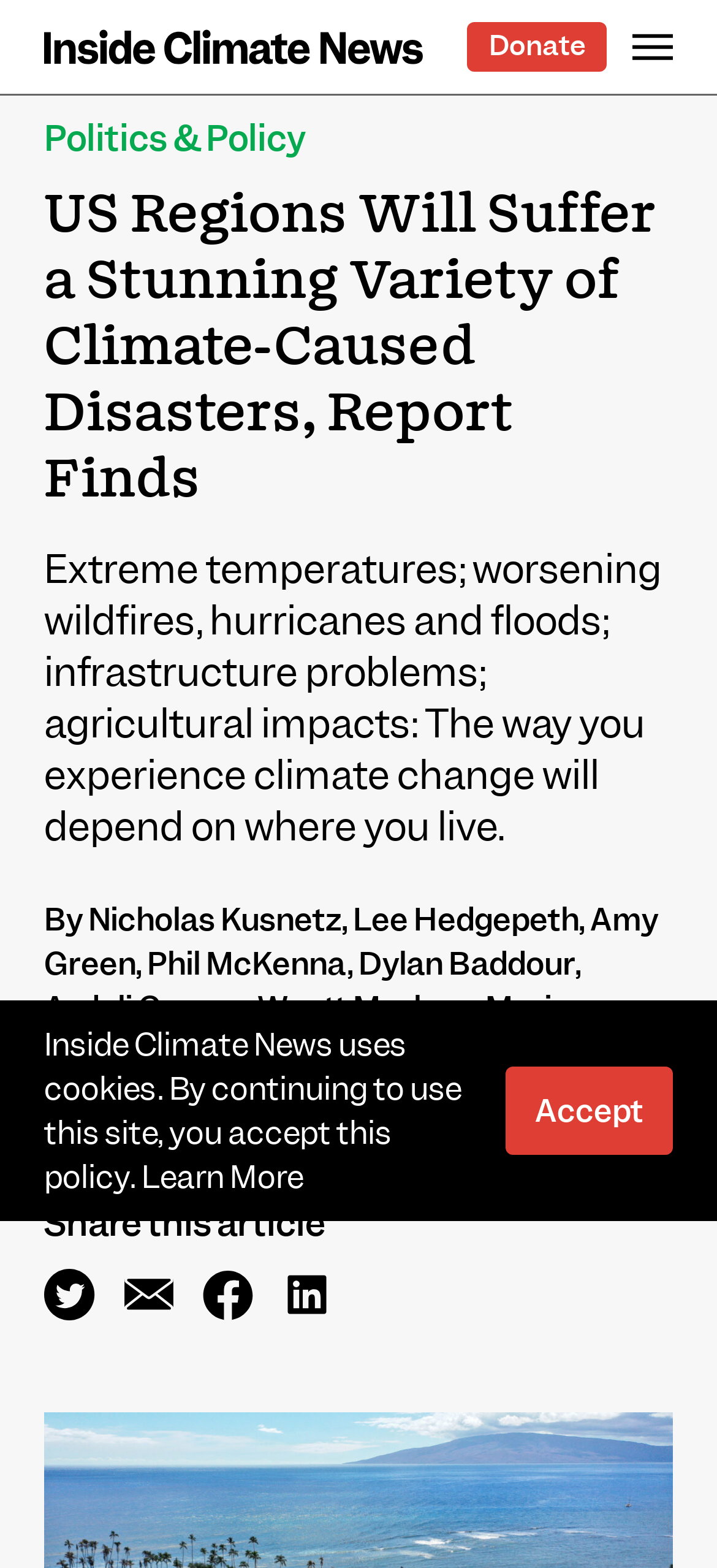What is the topic of the article?
Please utilize the information in the image to give a detailed response to the question.

I inferred the topic of the article by reading the headings and subheadings, which mention 'climate-caused disasters', 'extreme temperatures', 'worsening wildfires', and 'agricultural impacts', all of which are related to climate change.